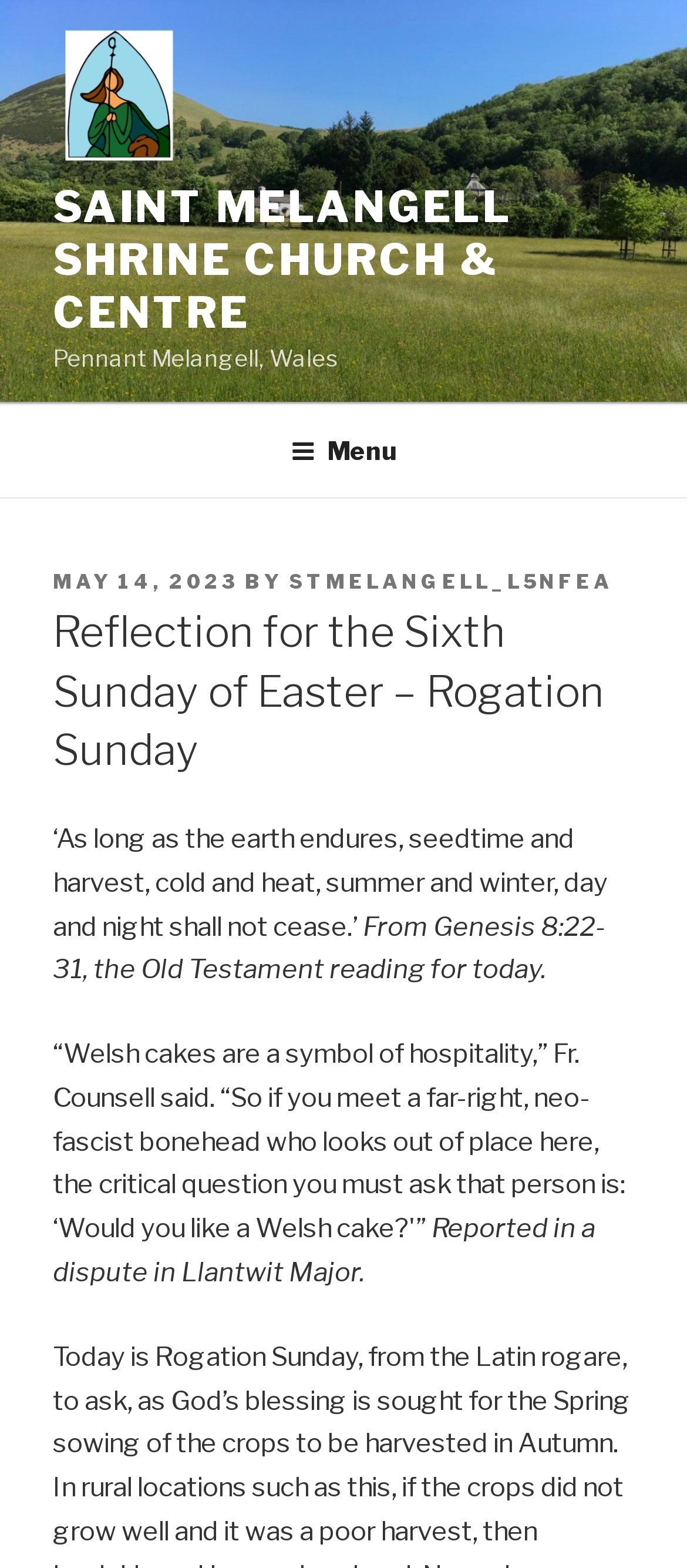Provide your answer in a single word or phrase: 
Where was a dispute reported?

Llantwit Major